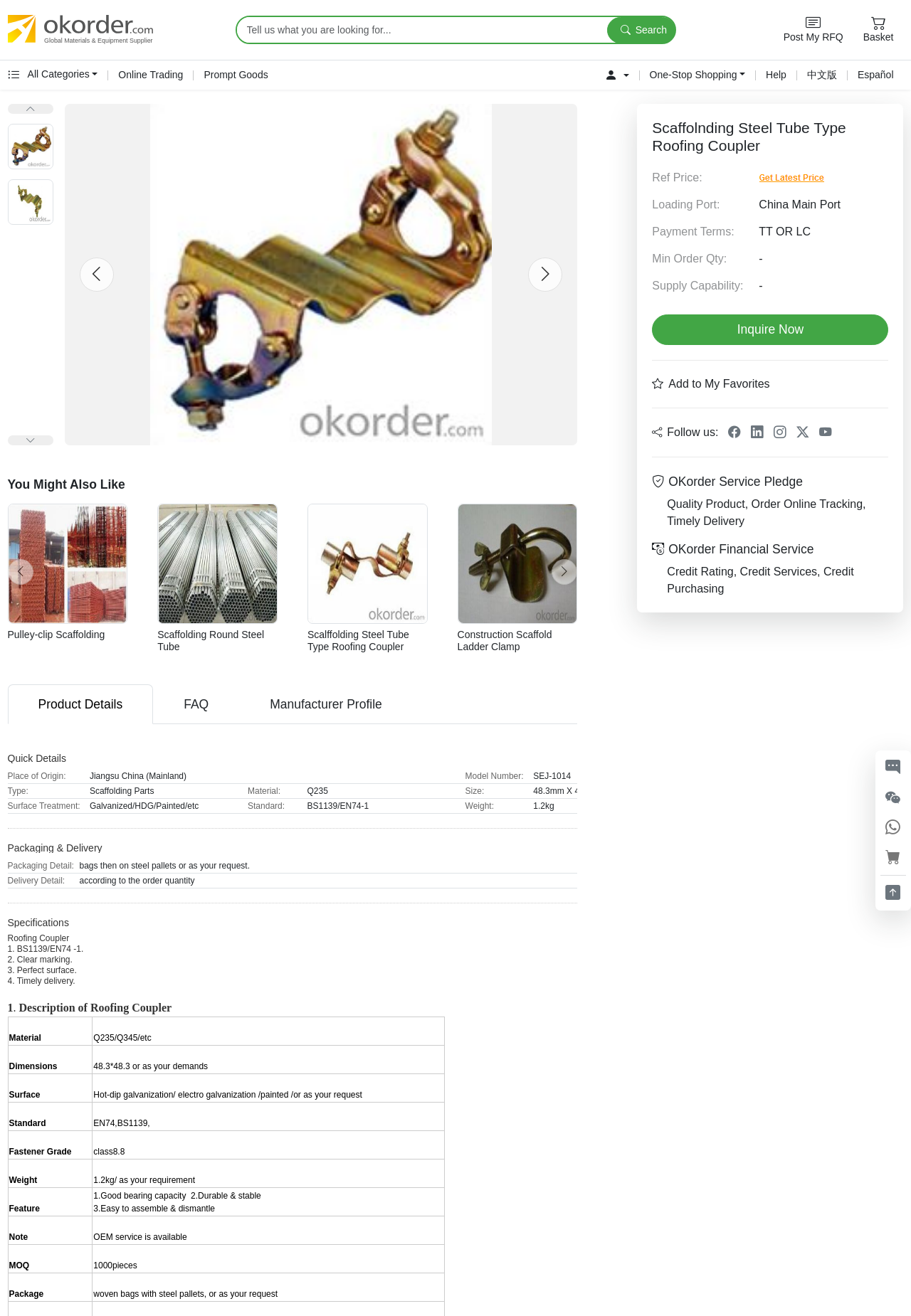Generate a thorough explanation of the webpage's elements.

This webpage is about Scaffolding Steel Tube Type Roofing Coupler, a product offered by Okorder.com. At the top, there is a search bar with a search button and a link to post a request for quotation (RFQ). On the top-right corner, there are links to the website's basket, online trading, prompt goods, and help sections.

Below the search bar, there is a product image gallery with two large images of the product and three smaller images of related products. The gallery has navigation buttons to switch between the images.

On the left side, there is a menu with links to various categories, including all categories, online trading, prompt goods, and help. There is also a button to access the user's OKorder account.

The main content area is divided into several sections. The first section is a product details tab list, which includes tabs for product details, FAQs, and manufacturer profiles. The product details tab is currently selected and displays a table with quick details about the product, including its place of origin, model number, type, material, size, surface treatment, standard, and weight.

Below the product details table, there are sections for packaging and delivery, specifications, and related products. The packaging and delivery section displays a table with information about packaging and delivery details. The specifications section lists the product's specifications, including its roofing coupler features. The related products section displays images and links to four related products, including pulley-clip scaffolding, scaffolding round steel tube, scalffolding steel tube type roofing coupler, and construction scaffold ladder clamp.

At the bottom of the page, there are navigation buttons to move to the previous or next page of products.